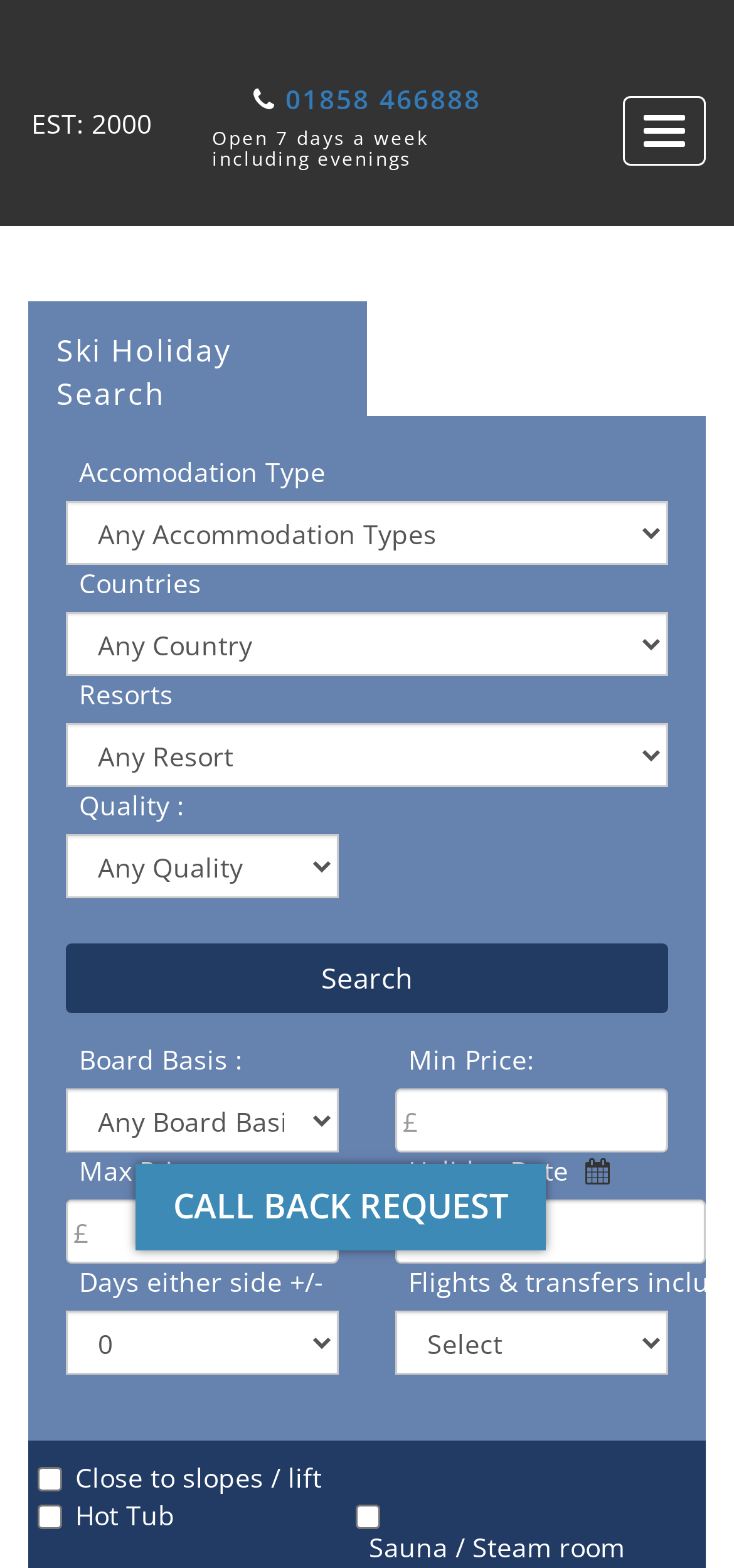Locate the UI element described by 01858 466888 and provide its bounding box coordinates. Use the format (top-left x, top-left y, bottom-right x, bottom-right y) with all values as floating point numbers between 0 and 1.

[0.388, 0.052, 0.655, 0.074]